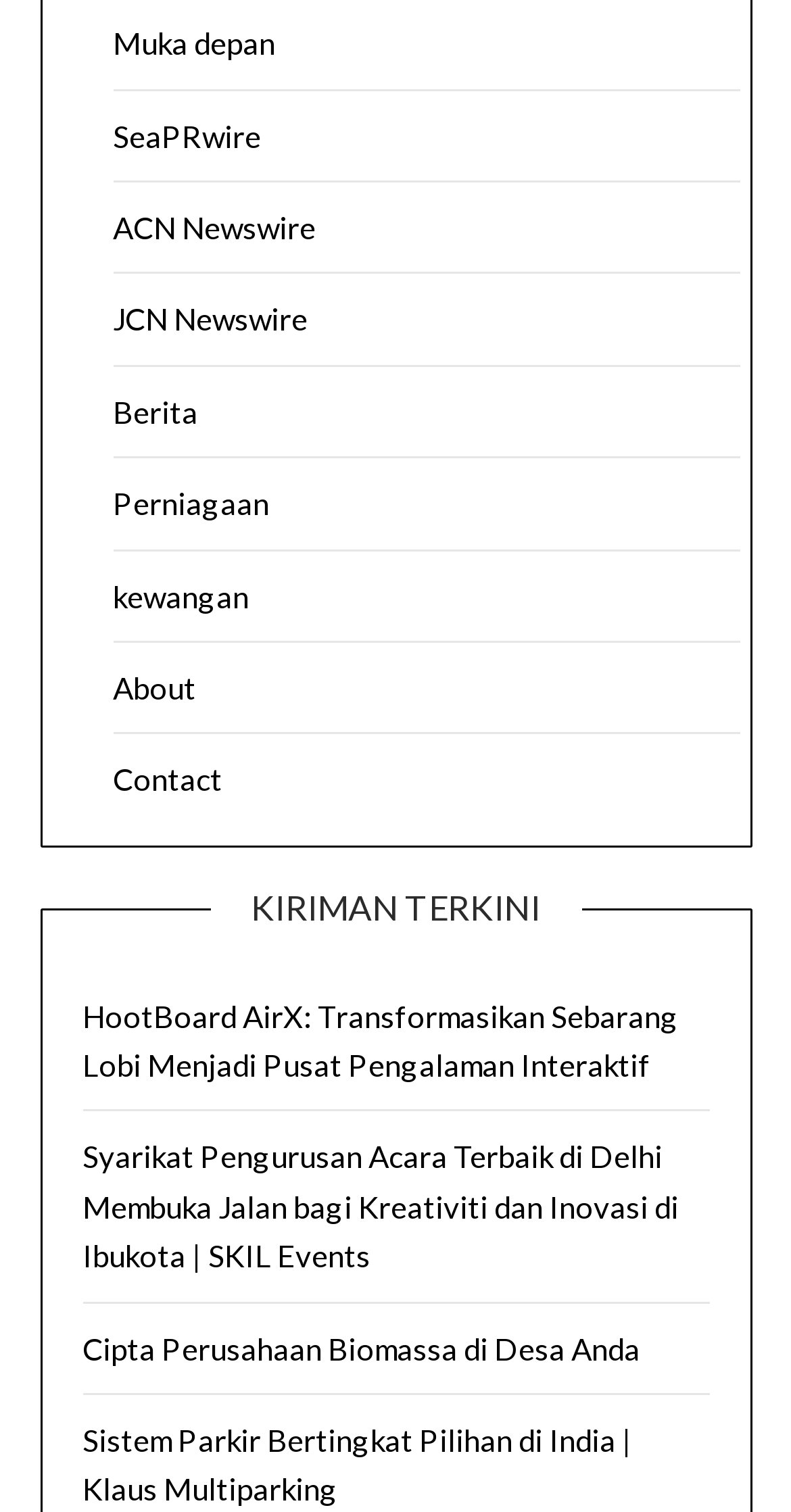Please identify the bounding box coordinates of the element that needs to be clicked to perform the following instruction: "read latest news".

[0.265, 0.586, 0.735, 0.615]